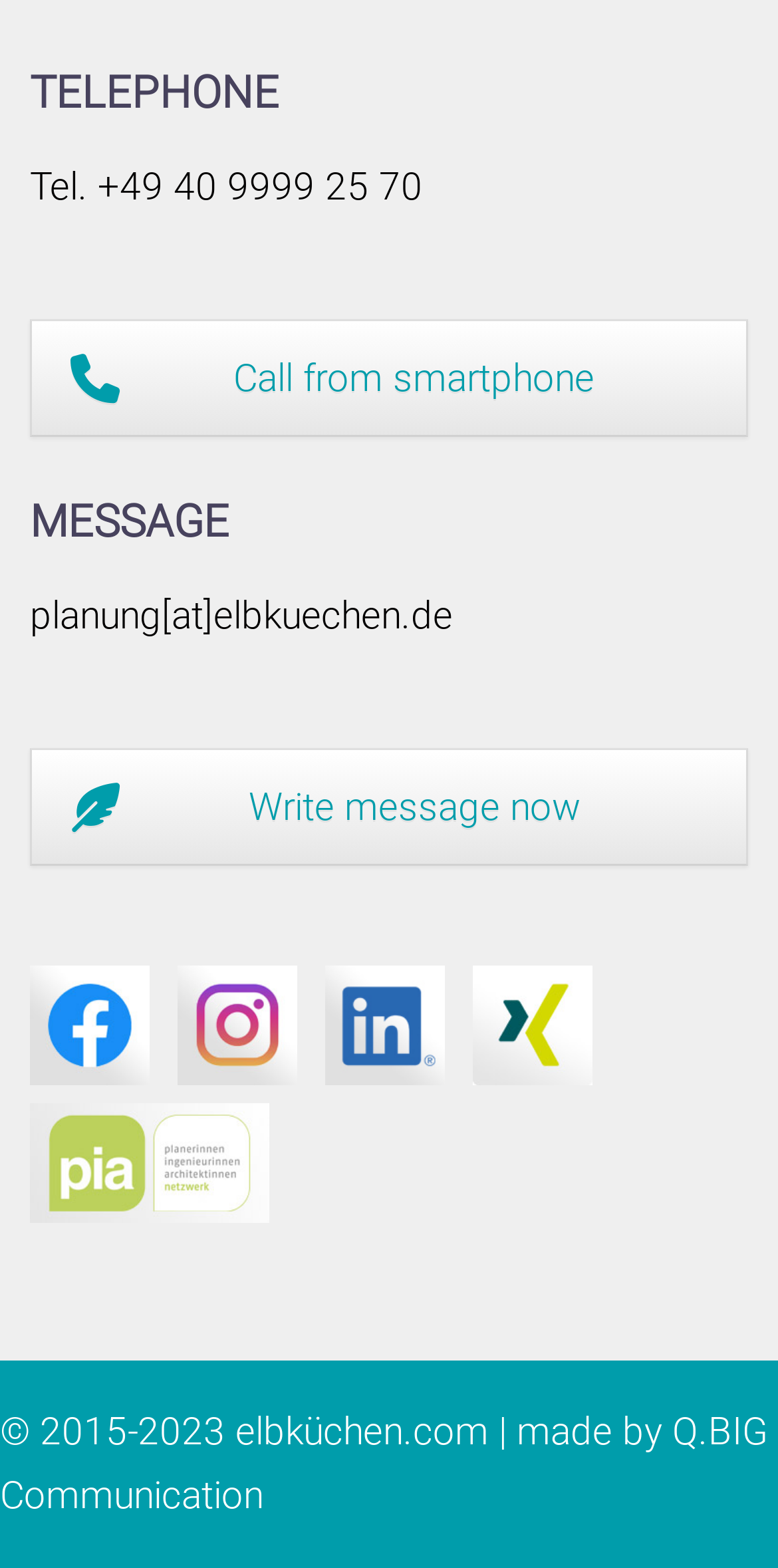Specify the bounding box coordinates of the area that needs to be clicked to achieve the following instruction: "Click the My Account link".

None